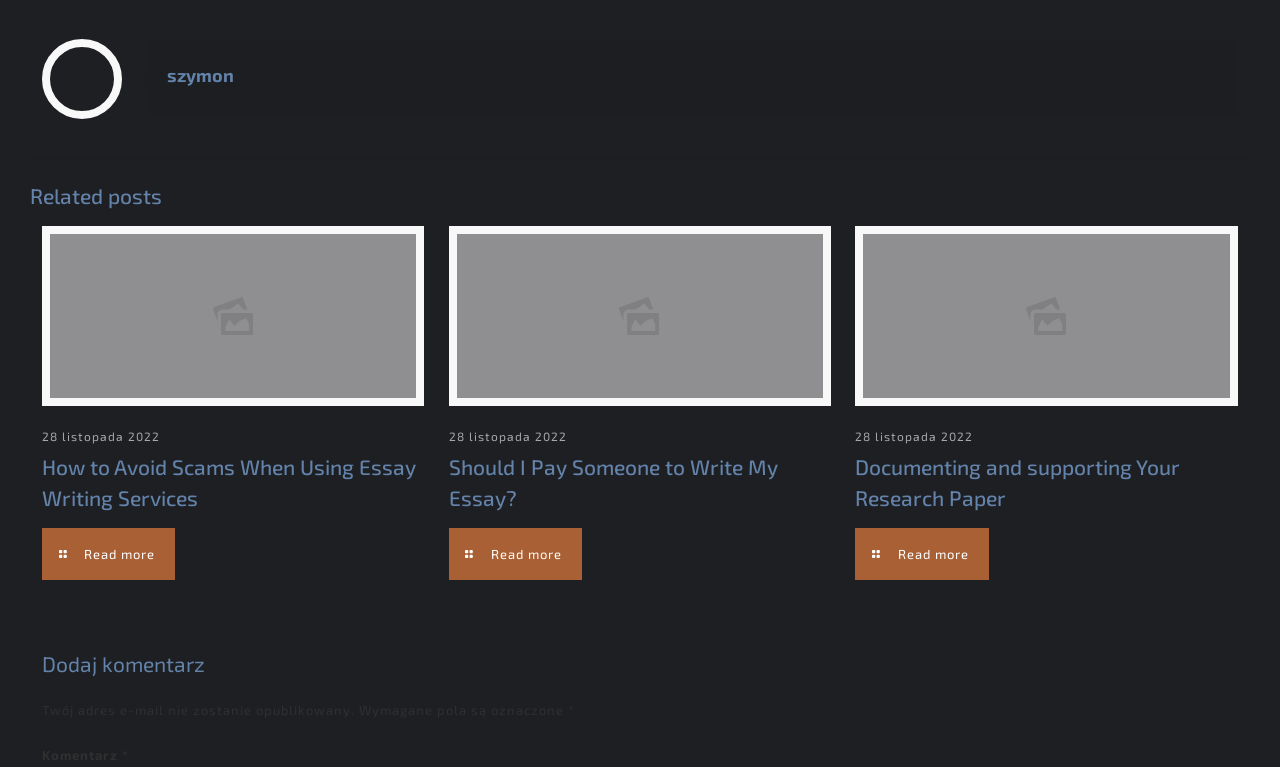What is the date of the first article? Based on the screenshot, please respond with a single word or phrase.

28 listopada 2022